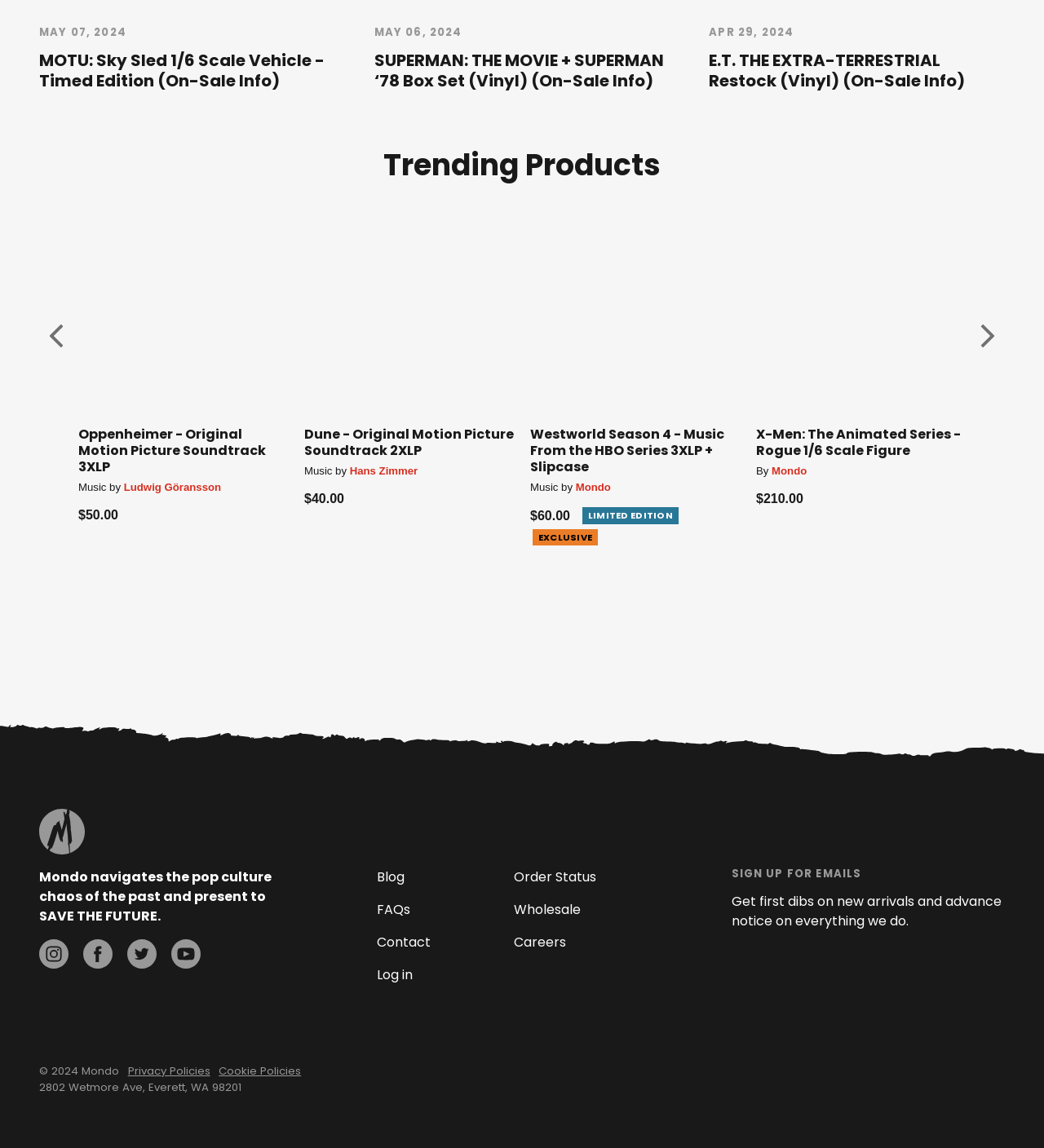Determine the coordinates of the bounding box for the clickable area needed to execute this instruction: "Select an option for 'Oppenheimer - Original Motion Picture Soundtrack 3XLP'".

[0.088, 0.313, 0.263, 0.349]